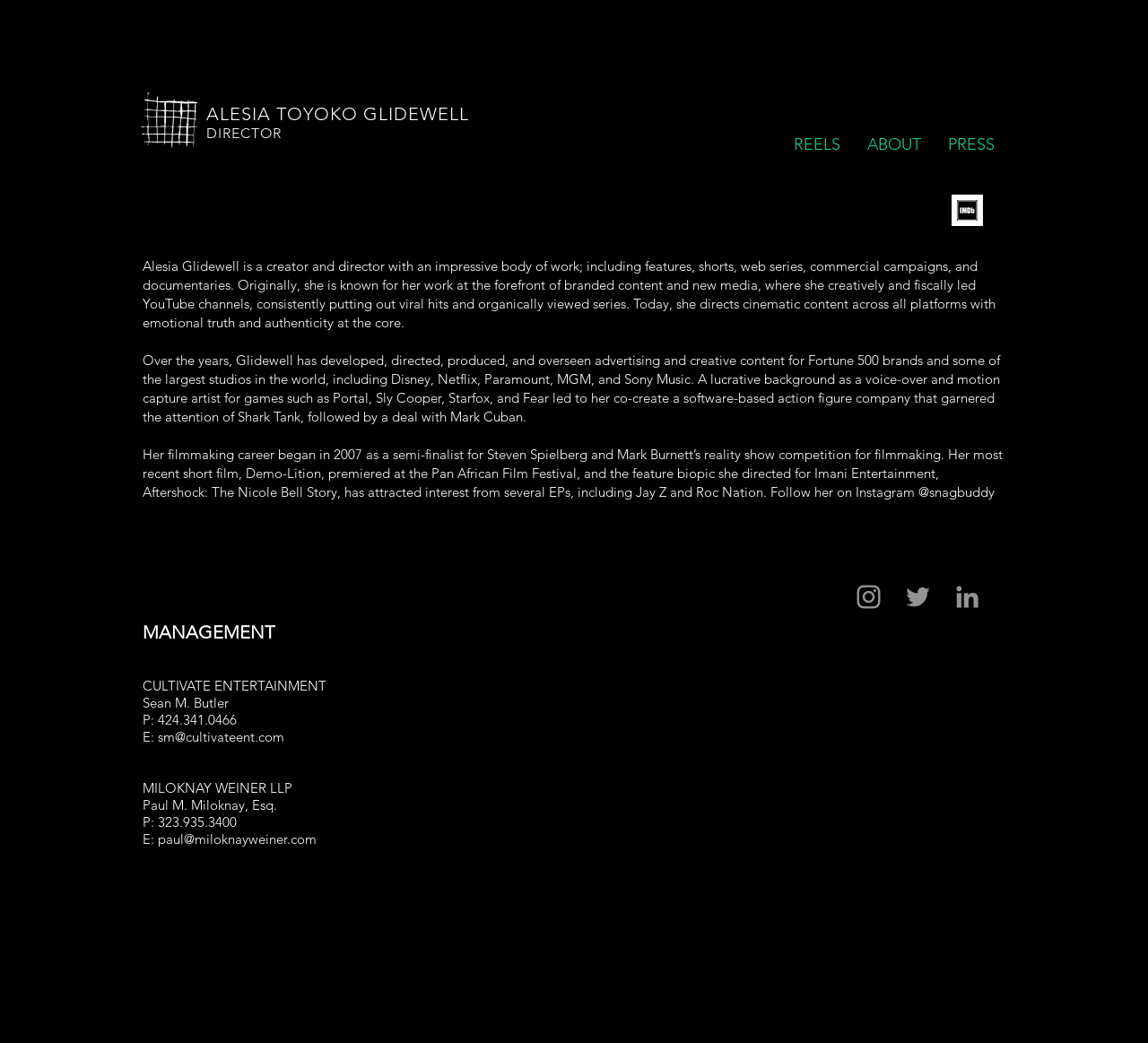Please find the bounding box coordinates of the element that you should click to achieve the following instruction: "Contact Paul M. Miloknay, Esq. via email". The coordinates should be presented as four float numbers between 0 and 1: [left, top, right, bottom].

[0.138, 0.796, 0.276, 0.813]